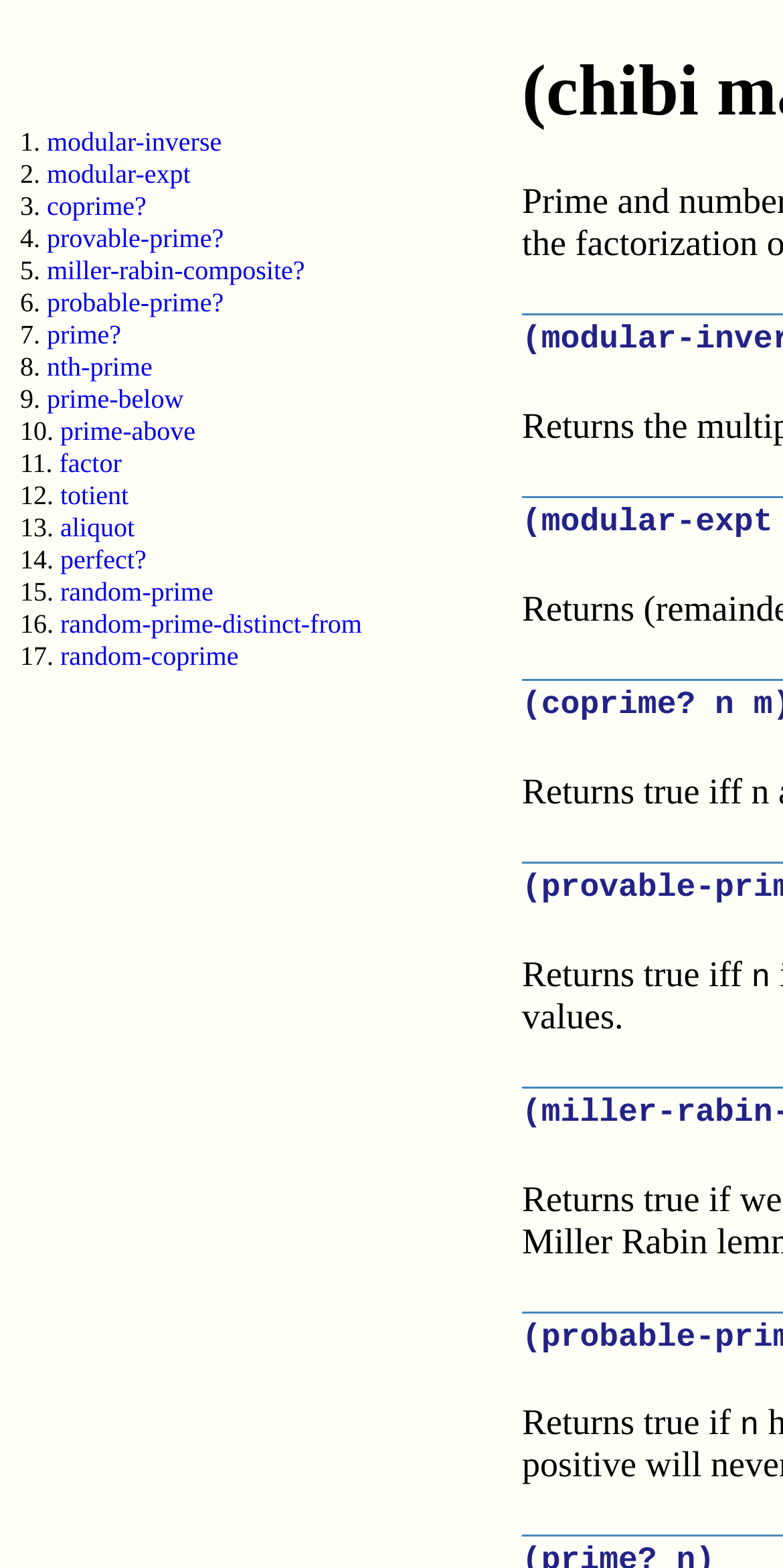What is the last link on the webpage?
Refer to the image and respond with a one-word or short-phrase answer.

random-coprime